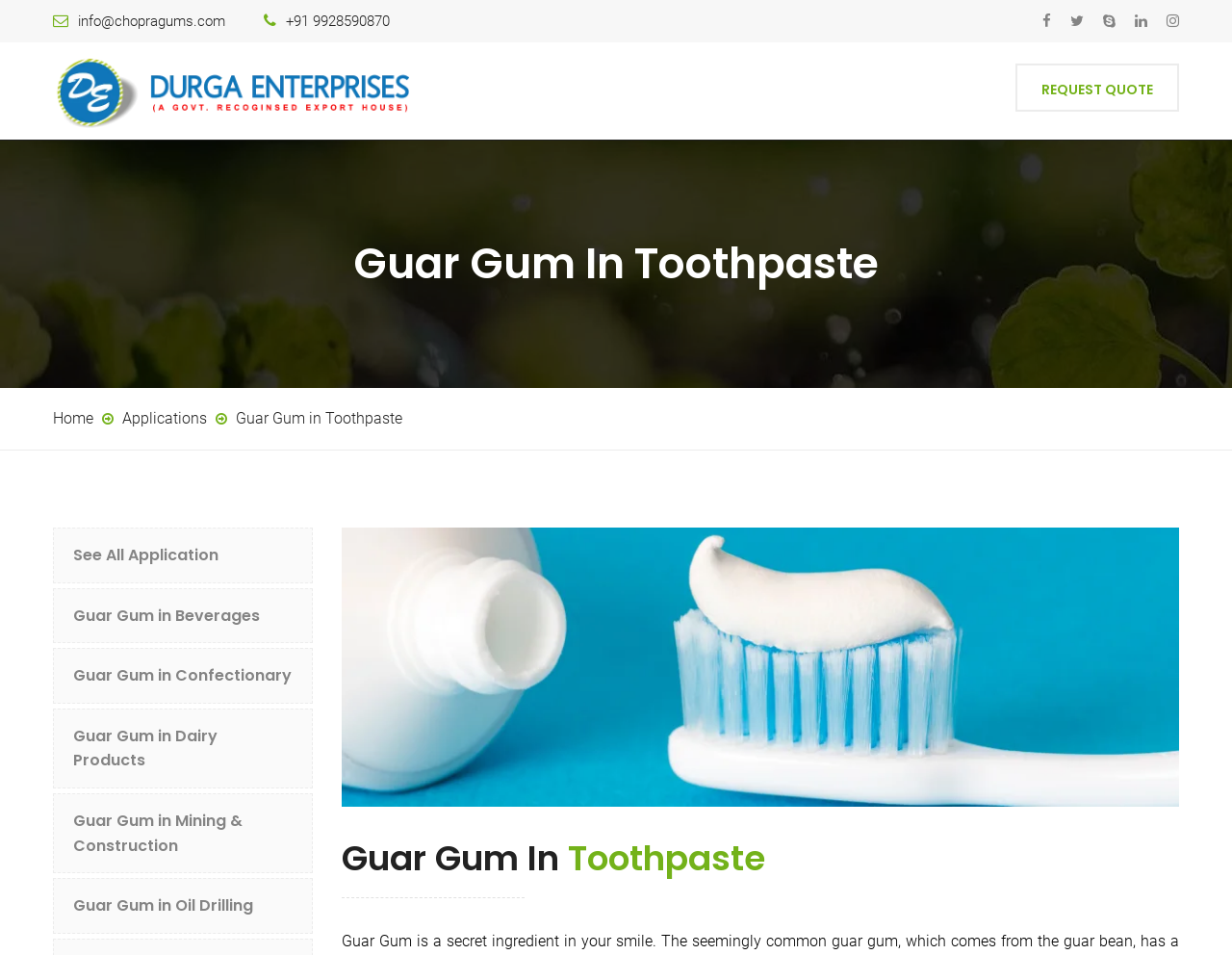Refer to the image and provide a thorough answer to this question:
How many application links are there?

I counted the number of application links at the bottom of the webpage and found six links, including 'See All Application', 'Guar Gum in Beverages', 'Guar Gum in Confectionary', 'Guar Gum in Dairy Products', 'Guar Gum in Mining & Construction', and 'Guar Gum in Oil Drilling', which suggests that there are six application links.